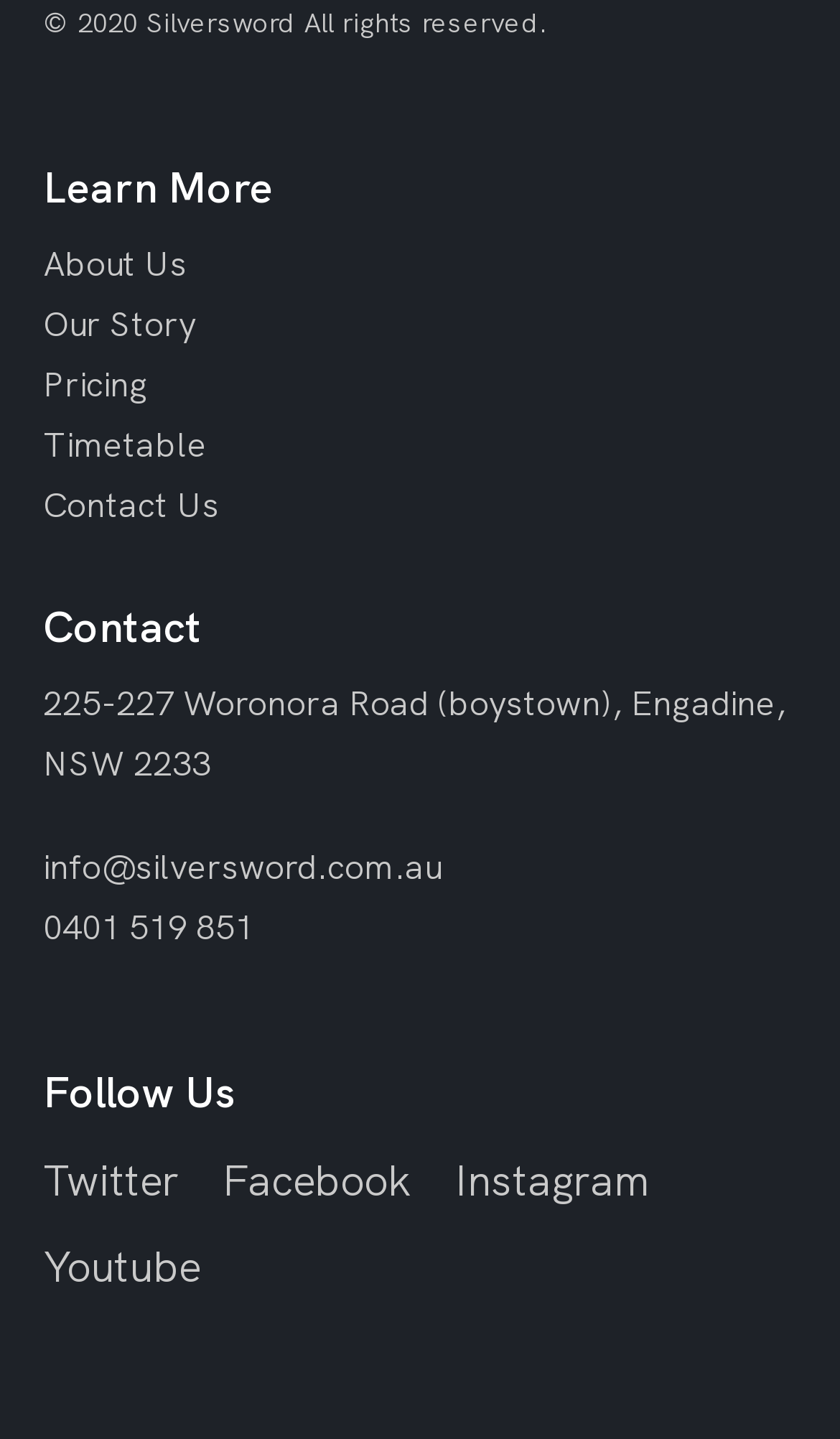Determine the bounding box for the described HTML element: "Menu". Ensure the coordinates are four float numbers between 0 and 1 in the format [left, top, right, bottom].

None